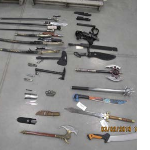What offenses are the items part of evidence for?
From the image, respond with a single word or phrase.

Drug trafficking and possession of prohibited weapons